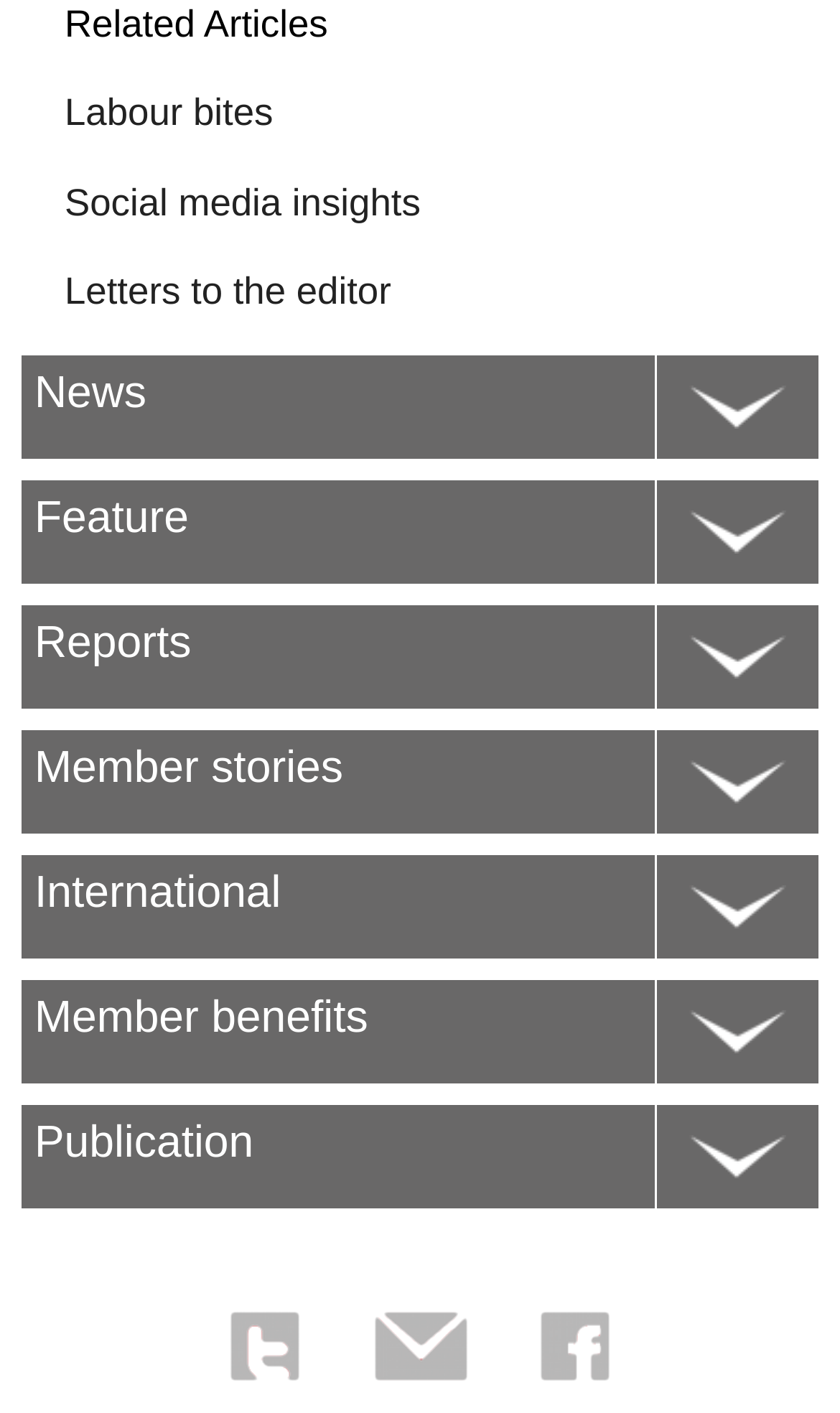Use a single word or phrase to answer the following:
What is the last section on the webpage?

Publication